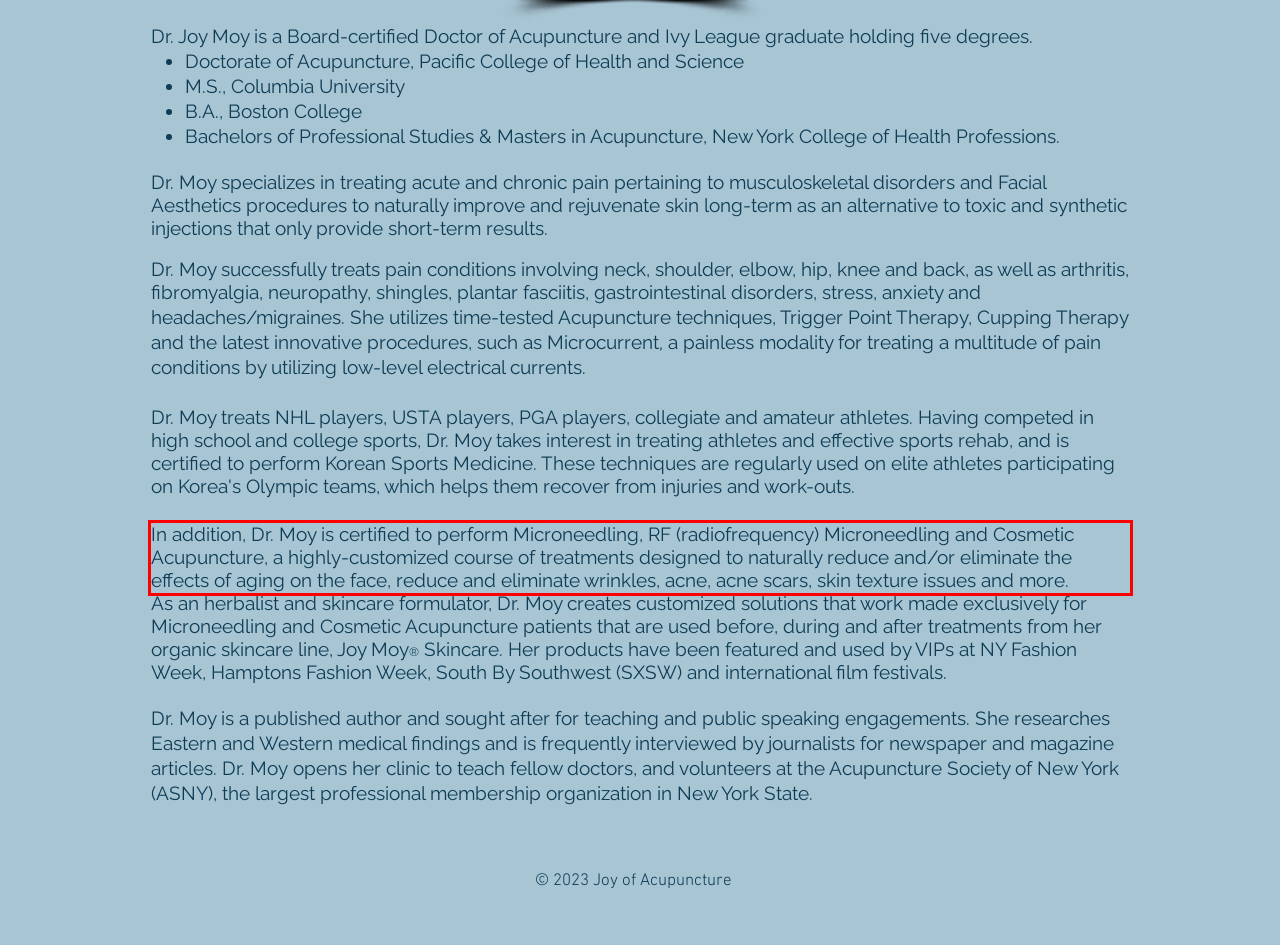You are provided with a screenshot of a webpage that includes a red bounding box. Extract and generate the text content found within the red bounding box.

In addition, Dr. Moy is certified to perform Microneedling, RF (radiofrequency) Microneedling and Cosmetic Acupuncture, a highly-customized course of treatments designed to naturally reduce and/or eliminate the effects of aging on the face, reduce and eliminate wrinkles, acne, acne scars, skin texture issues and more.